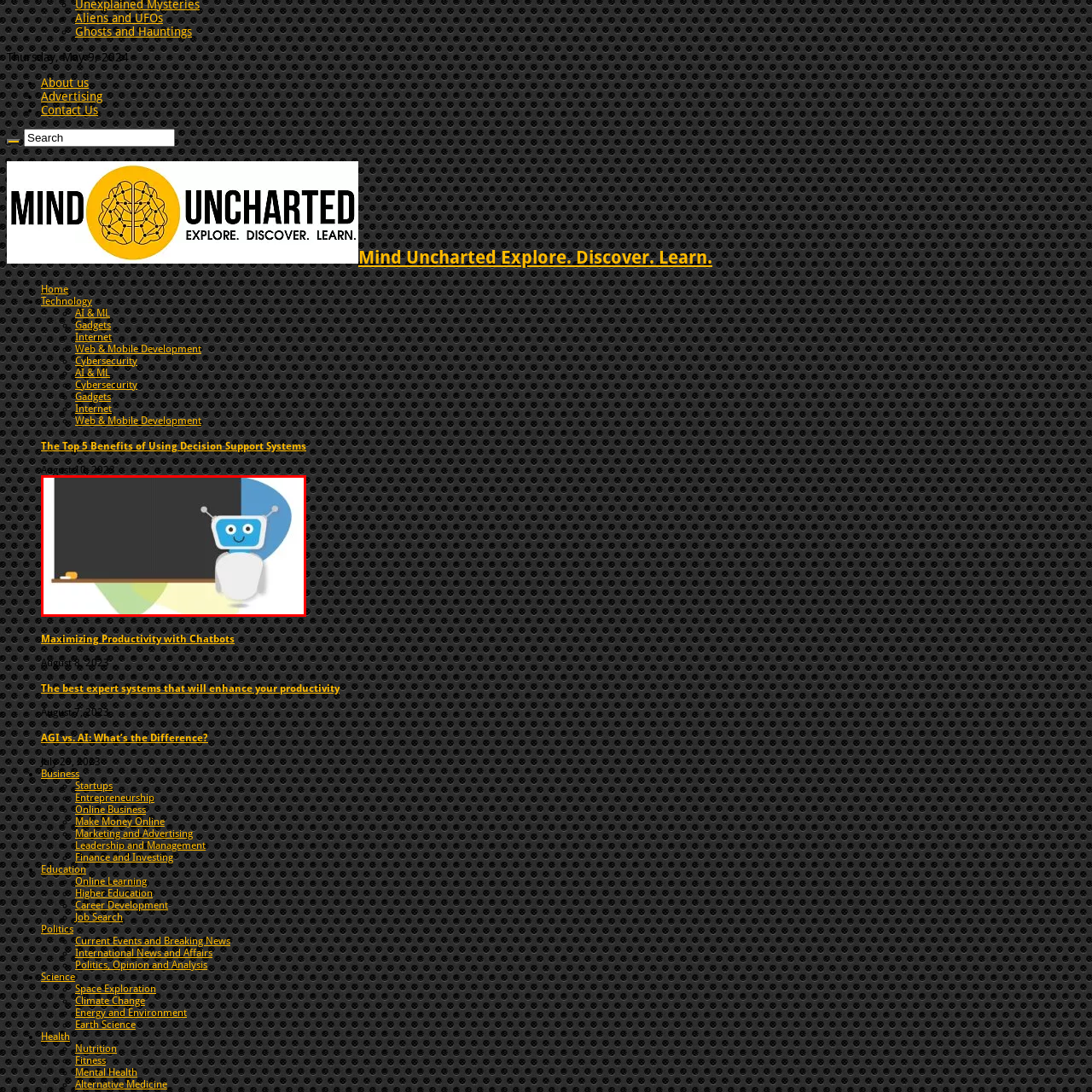Focus your attention on the picture enclosed within the red border and formulate a detailed answer to the question below, using the image as your primary reference: 
What is the shape of the robot's body?

The robot is designed with a rounded, simplistic body shape, which is mentioned in the description of the robot's appearance.